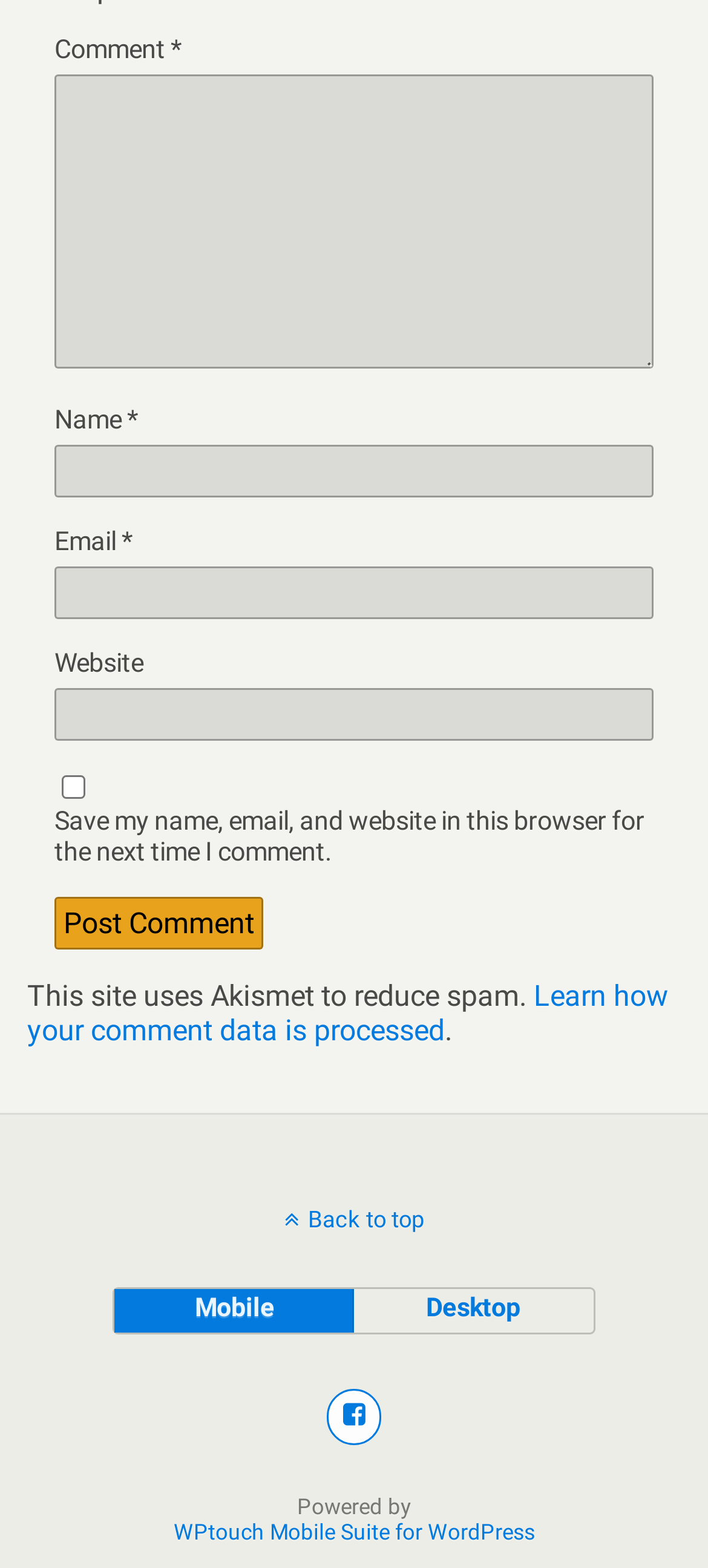What is the primary input field required for commenting?
Give a single word or phrase answer based on the content of the image.

Name and Email